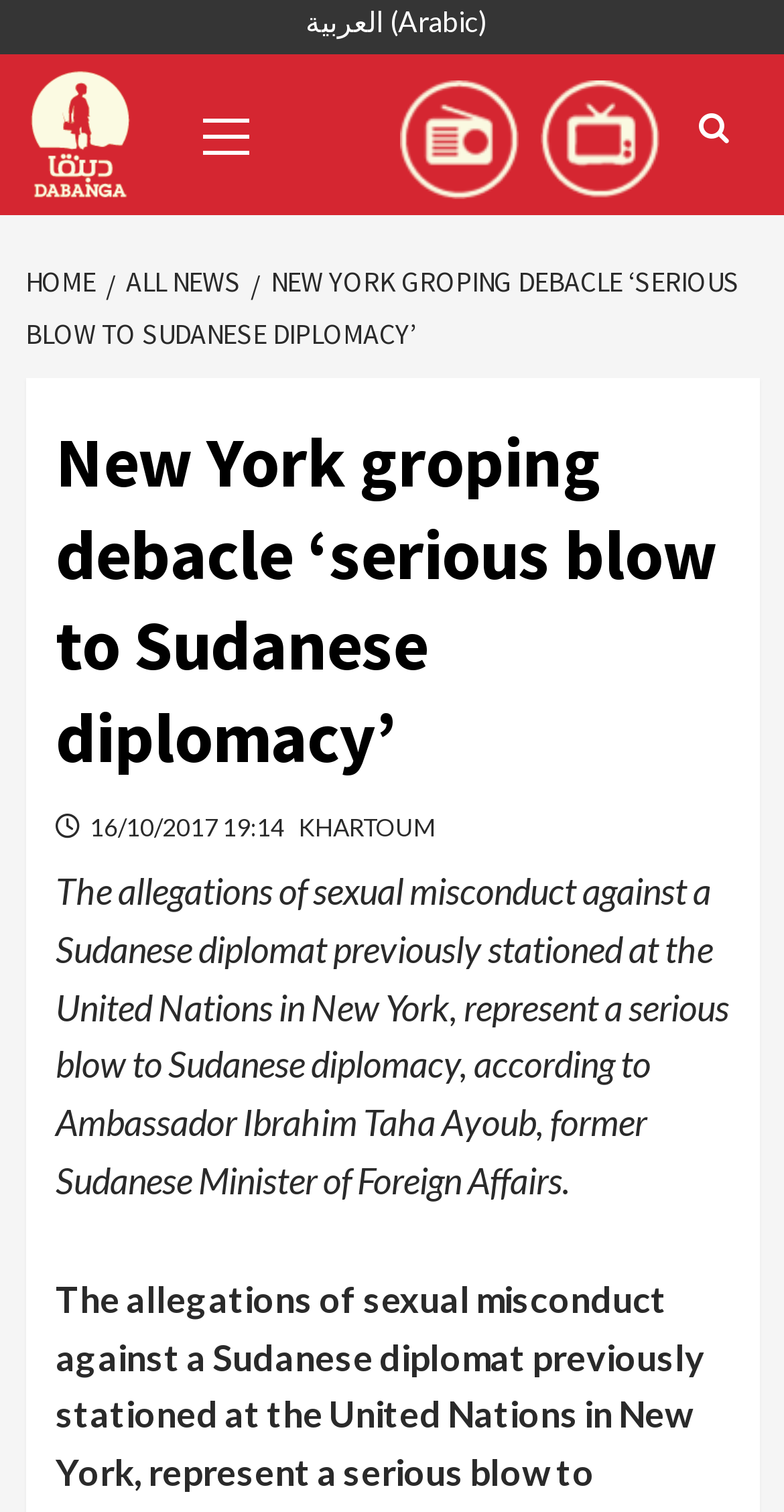How many images are on the top navigation bar?
Could you answer the question with a detailed and thorough explanation?

The number of images on the top navigation bar can be found by counting the image elements, which are [462] image '' and [463] image ''. There are two images on the top navigation bar.